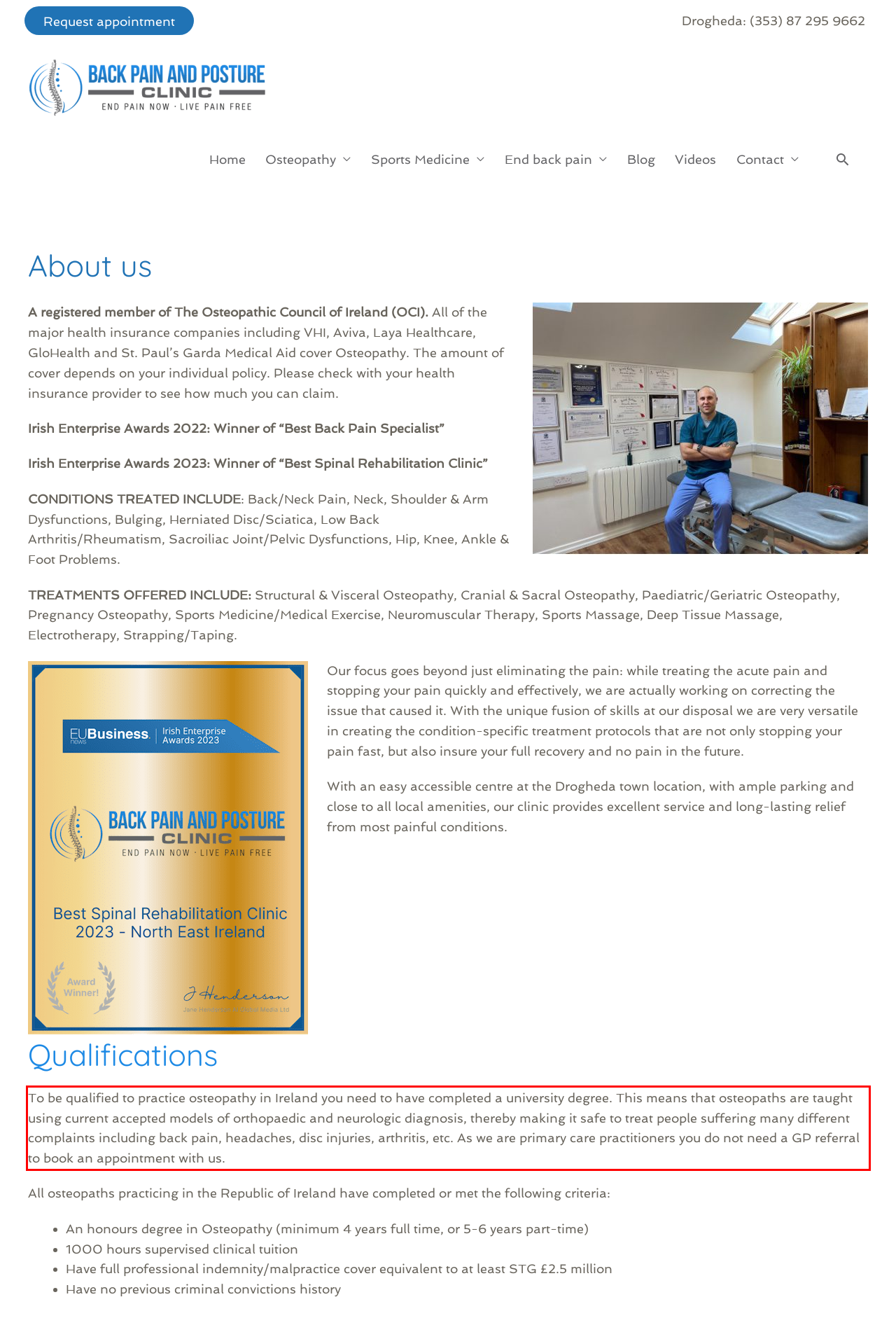You have a screenshot of a webpage where a UI element is enclosed in a red rectangle. Perform OCR to capture the text inside this red rectangle.

To be qualified to practice osteopathy in Ireland you need to have completed a university degree. This means that osteopaths are taught using current accepted models of orthopaedic and neurologic diagnosis, thereby making it safe to treat people suffering many different complaints including back pain, headaches, disc injuries, arthritis, etc. As we are primary care practitioners you do not need a GP referral to book an appointment with us.